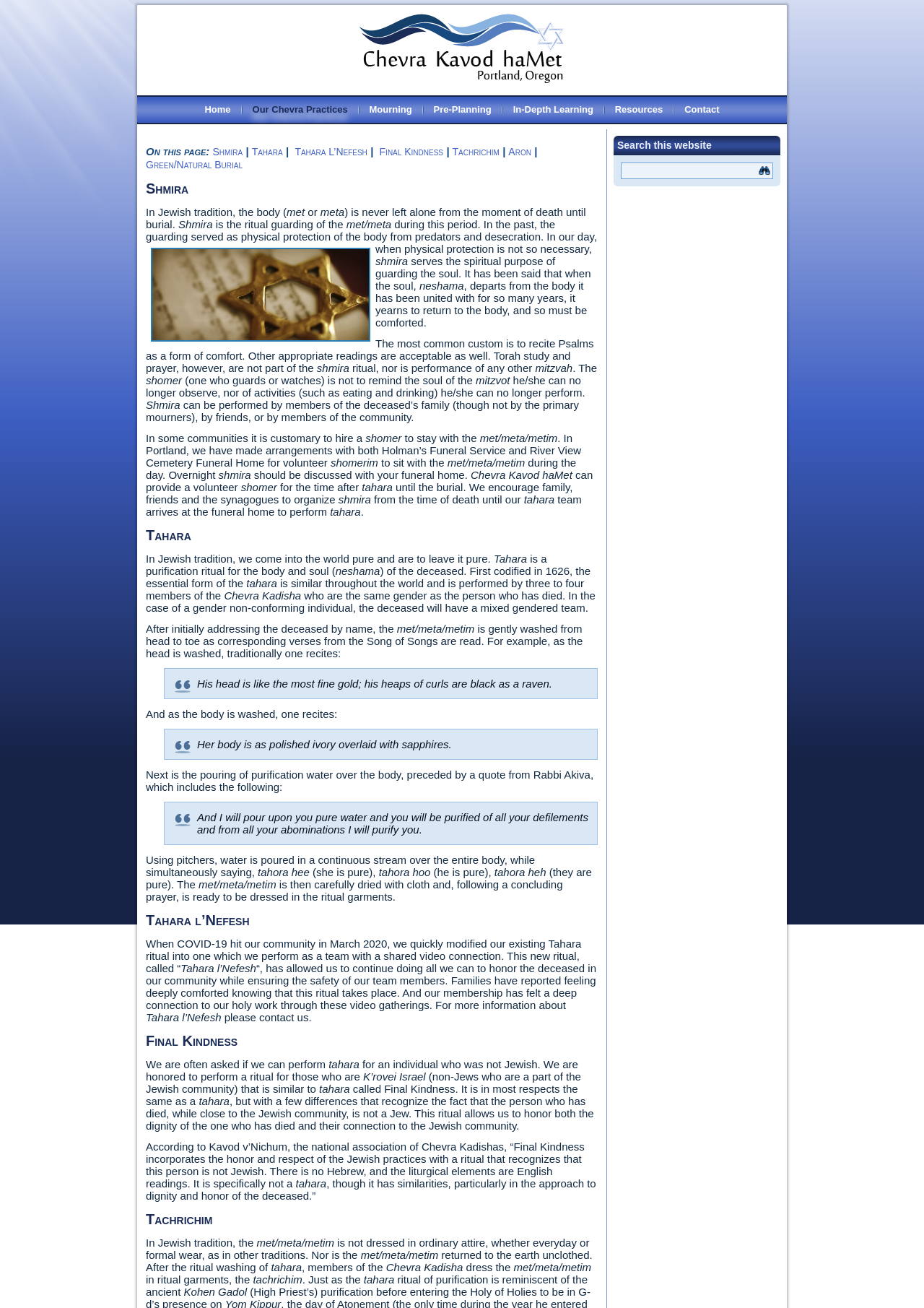Given the webpage screenshot and the description, determine the bounding box coordinates (top-left x, top-left y, bottom-right x, bottom-right y) that define the location of the UI element matching this description: Privacy Policy

None